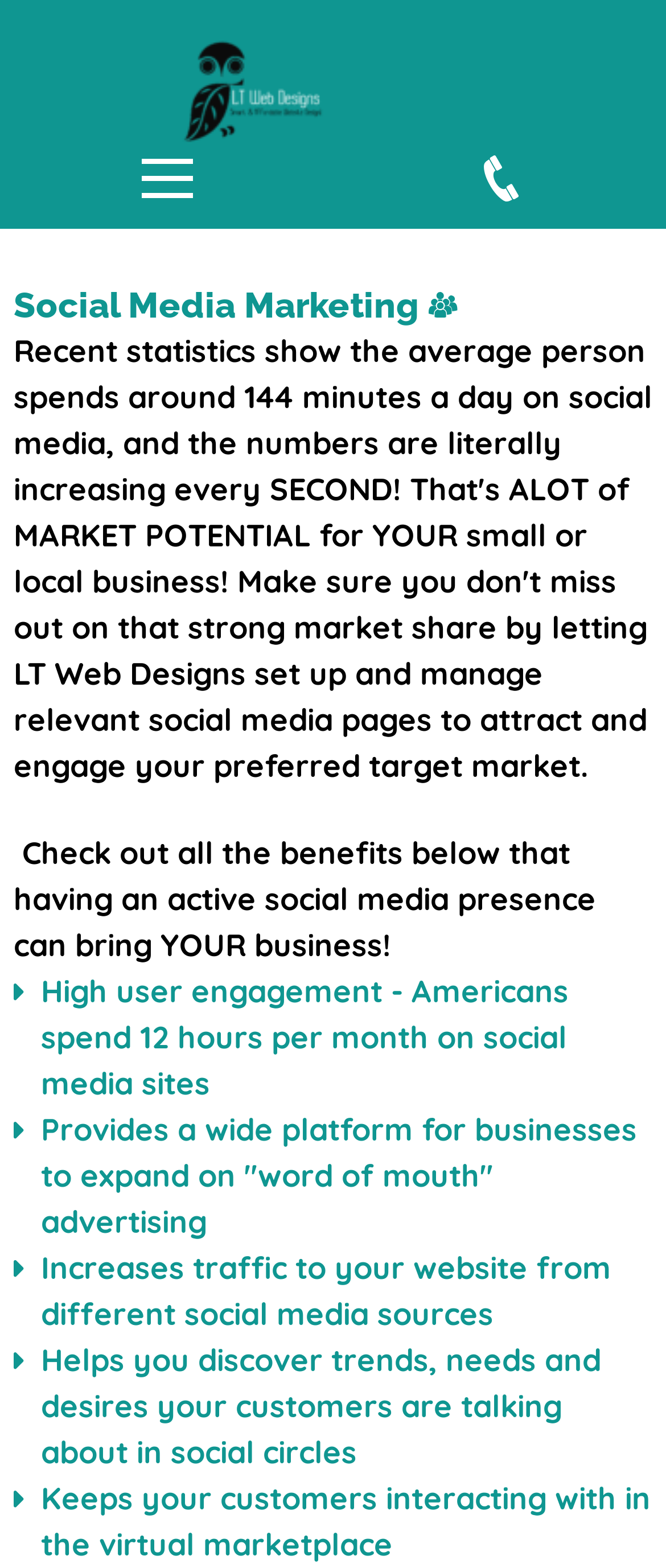Please find the bounding box coordinates of the section that needs to be clicked to achieve this instruction: "Visit the Website Design page".

[0.308, 0.069, 0.692, 0.121]